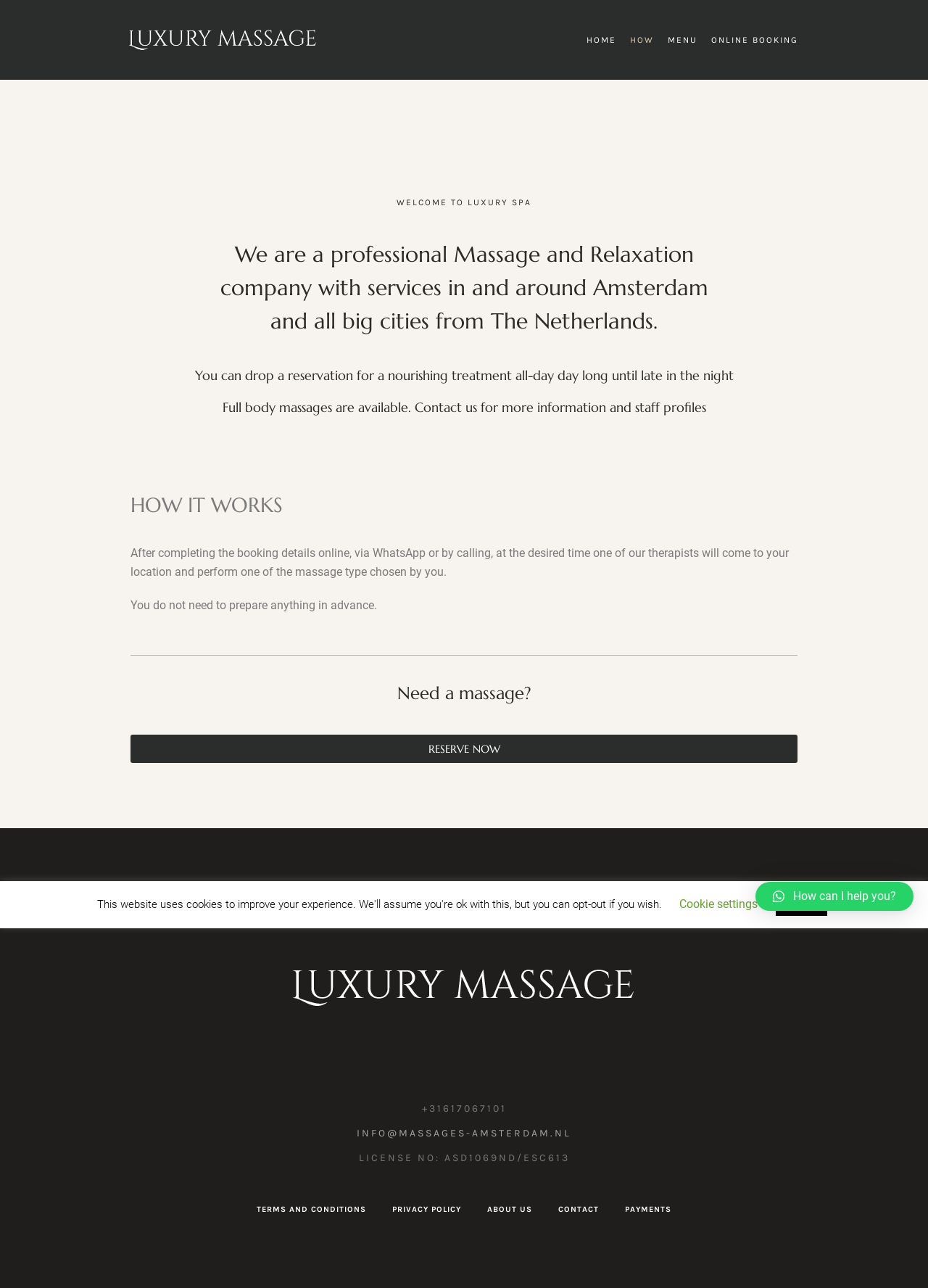Using the elements shown in the image, answer the question comprehensively: What is the license number of the company?

The license number of the company can be found at the bottom of the page, in the text 'LICENSE NO: ASD1069ND/ESC613'. This text provides the license number of the company.